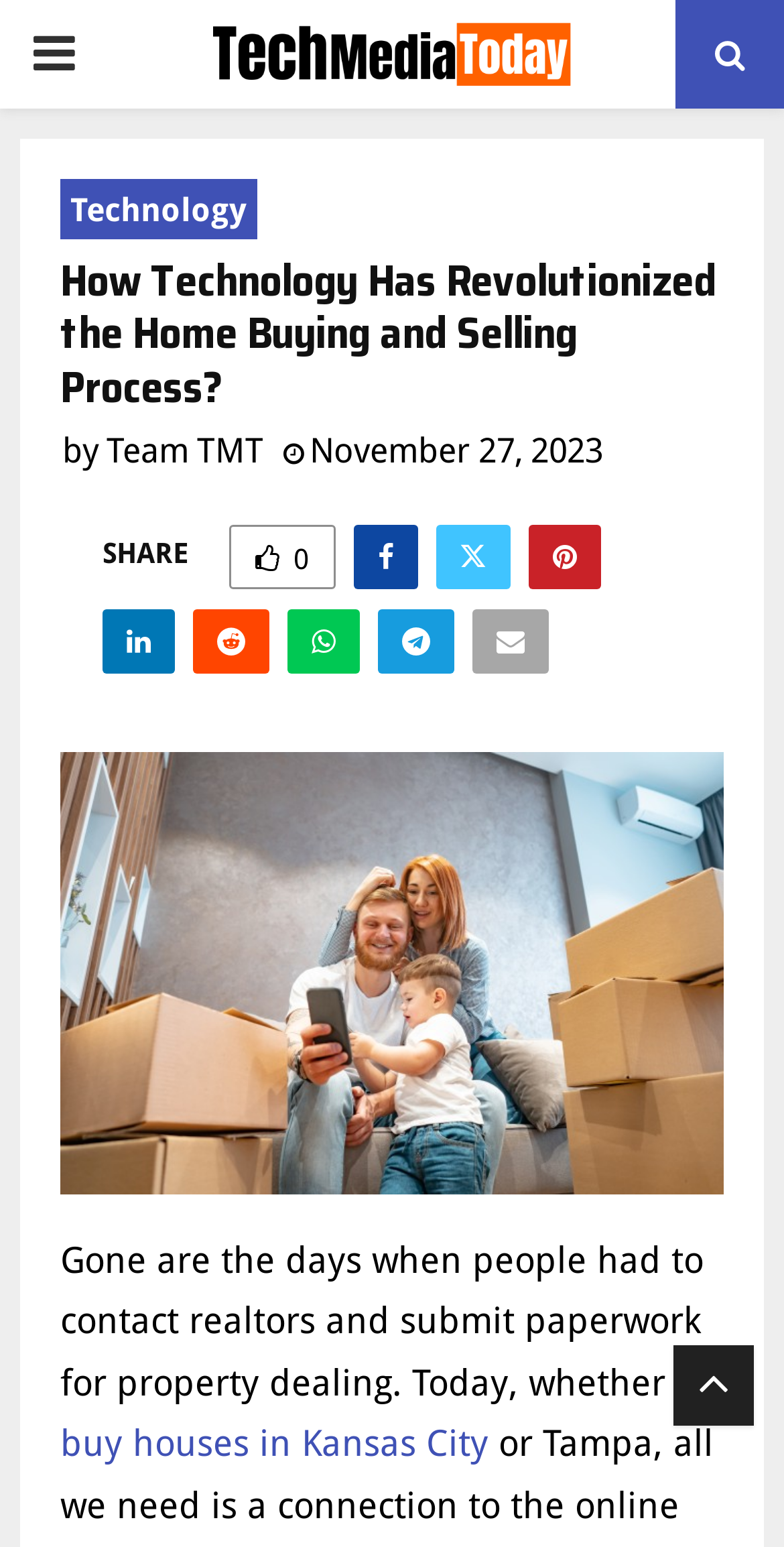Can you identify the bounding box coordinates of the clickable region needed to carry out this instruction: 'Click the PRIMARY MENU button'? The coordinates should be four float numbers within the range of 0 to 1, stated as [left, top, right, bottom].

[0.0, 0.0, 0.138, 0.07]